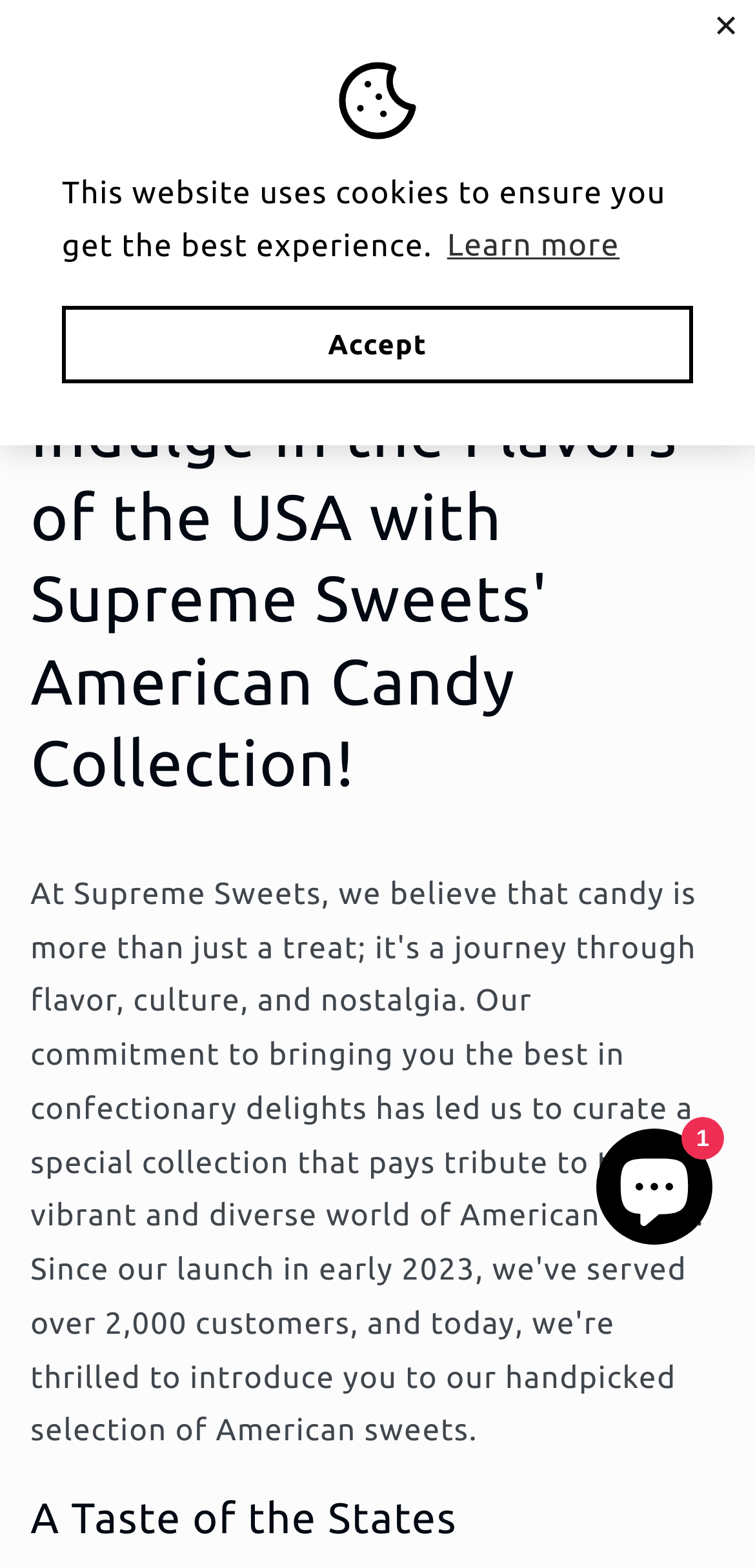What is the purpose of the button with the '✕' symbol?
Please provide a detailed and thorough answer to the question.

The button with the '✕' symbol is located in the cookie message section at the top of the page, and its purpose is to dismiss the cookie message.